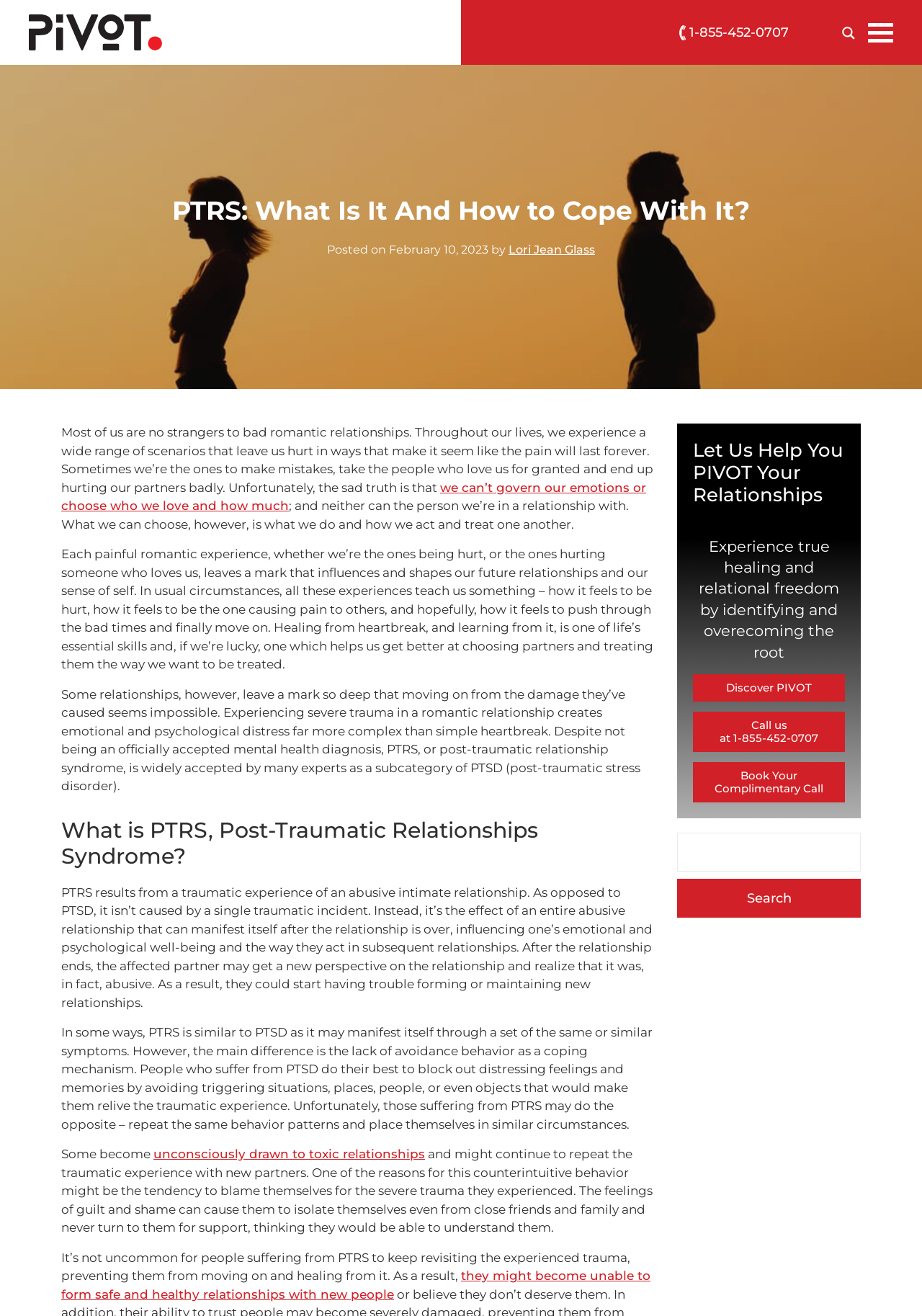Identify the bounding box coordinates for the region of the element that should be clicked to carry out the instruction: "Search for something". The bounding box coordinates should be four float numbers between 0 and 1, i.e., [left, top, right, bottom].

[0.734, 0.633, 0.934, 0.662]